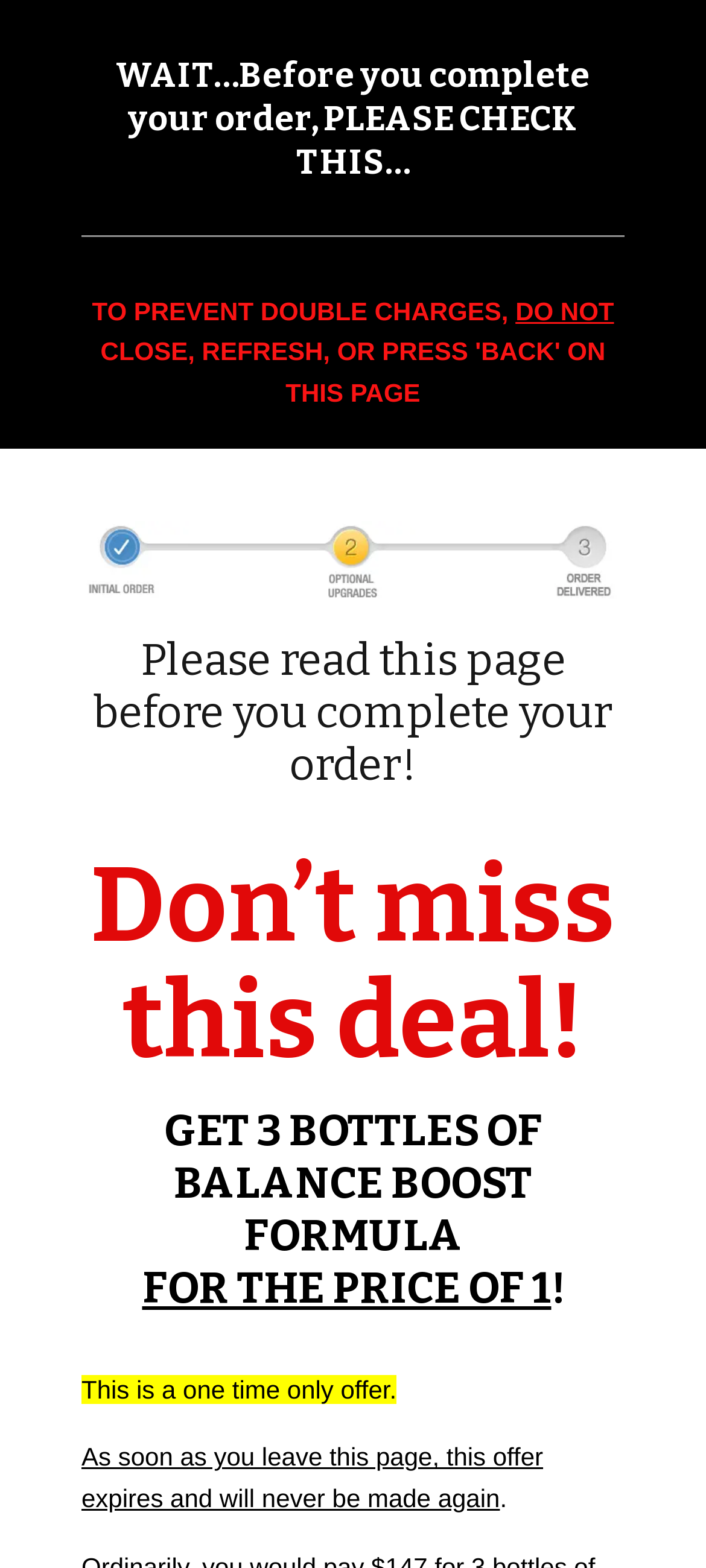Provide a one-word or one-phrase answer to the question:
Is this a limited-time offer?

Yes